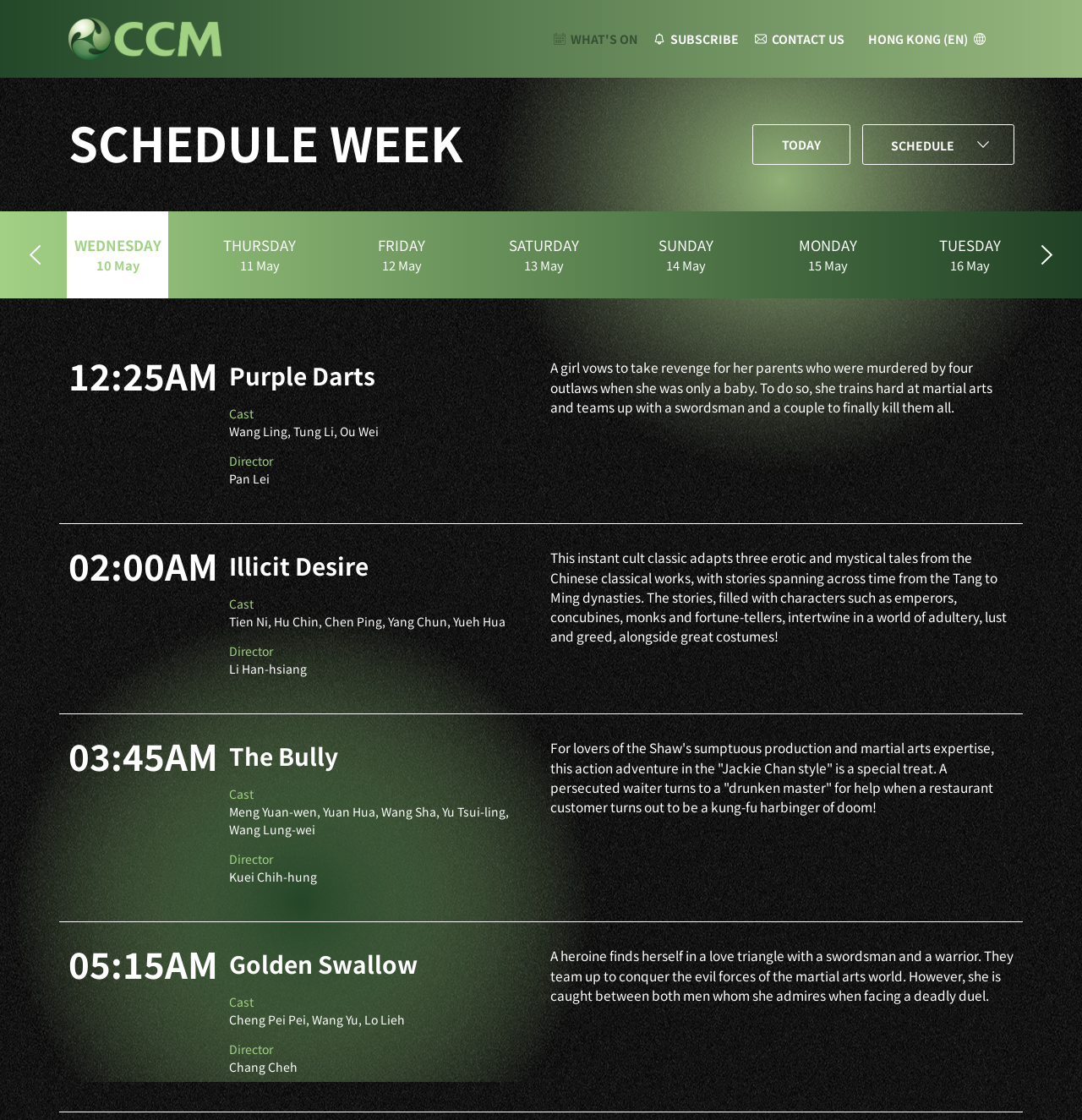Bounding box coordinates are specified in the format (top-left x, top-left y, bottom-right x, bottom-right y). All values are floating point numbers bounded between 0 and 1. Please provide the bounding box coordinate of the region this sentence describes: Thursday11 May

[0.193, 0.189, 0.287, 0.267]